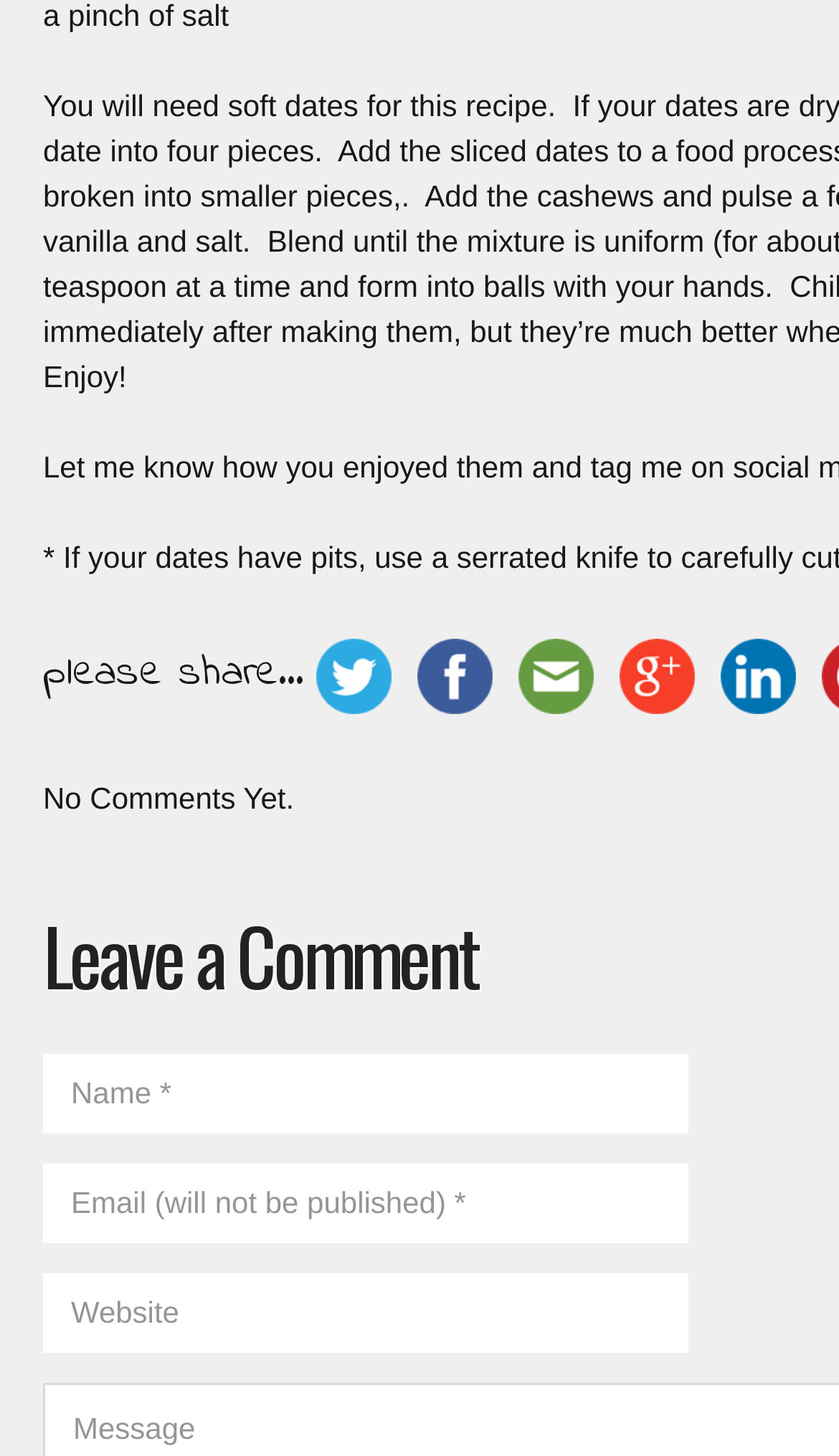Identify the bounding box coordinates of the part that should be clicked to carry out this instruction: "Enter your email".

[0.051, 0.799, 0.821, 0.853]